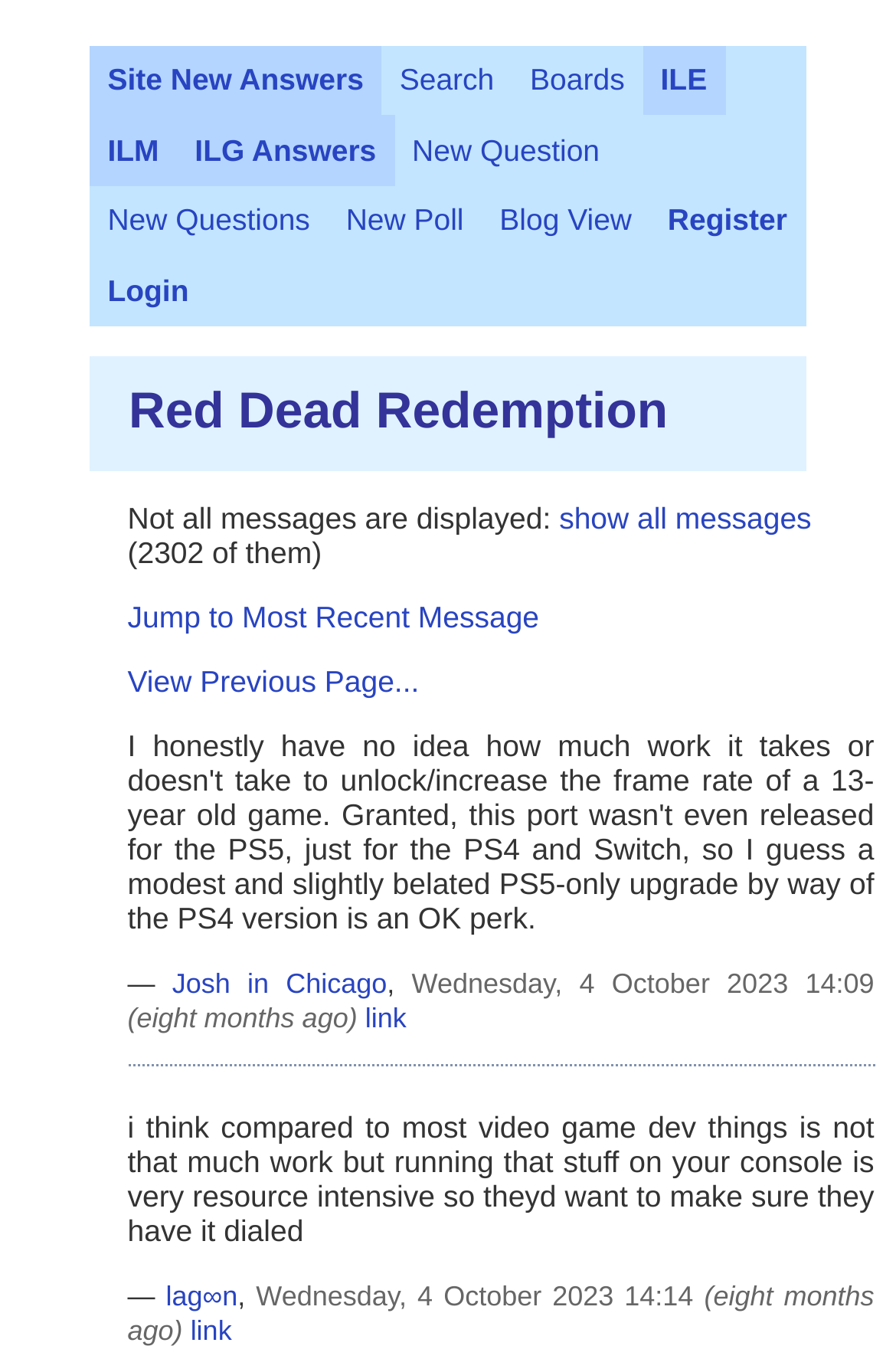Give a succinct answer to this question in a single word or phrase: 
What is the purpose of the 'show all messages' link?

To show all messages